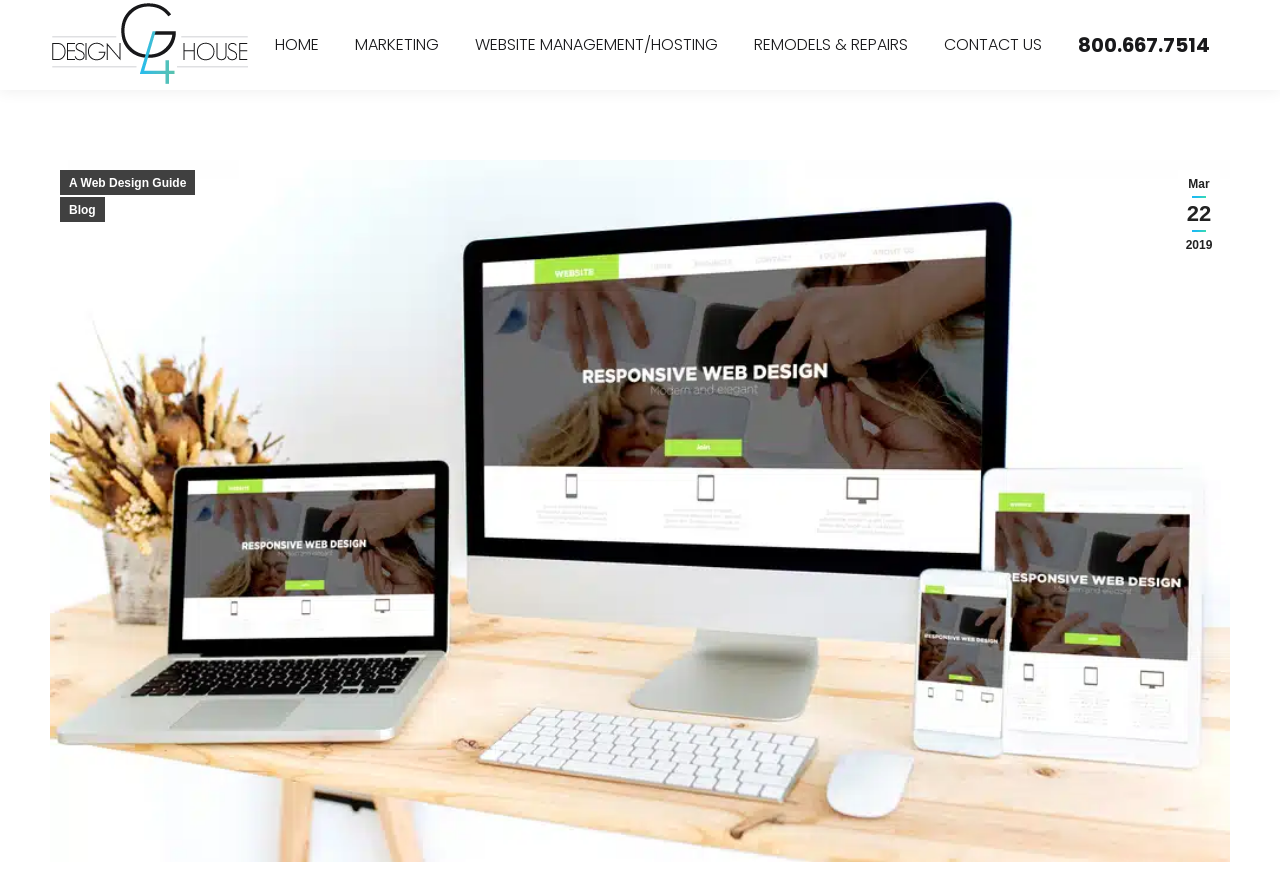Bounding box coordinates are specified in the format (top-left x, top-left y, bottom-right x, bottom-right y). All values are floating point numbers bounded between 0 and 1. Please provide the bounding box coordinate of the region this sentence describes: parent_node: G4 Design House

[0.039, 0.002, 0.199, 0.102]